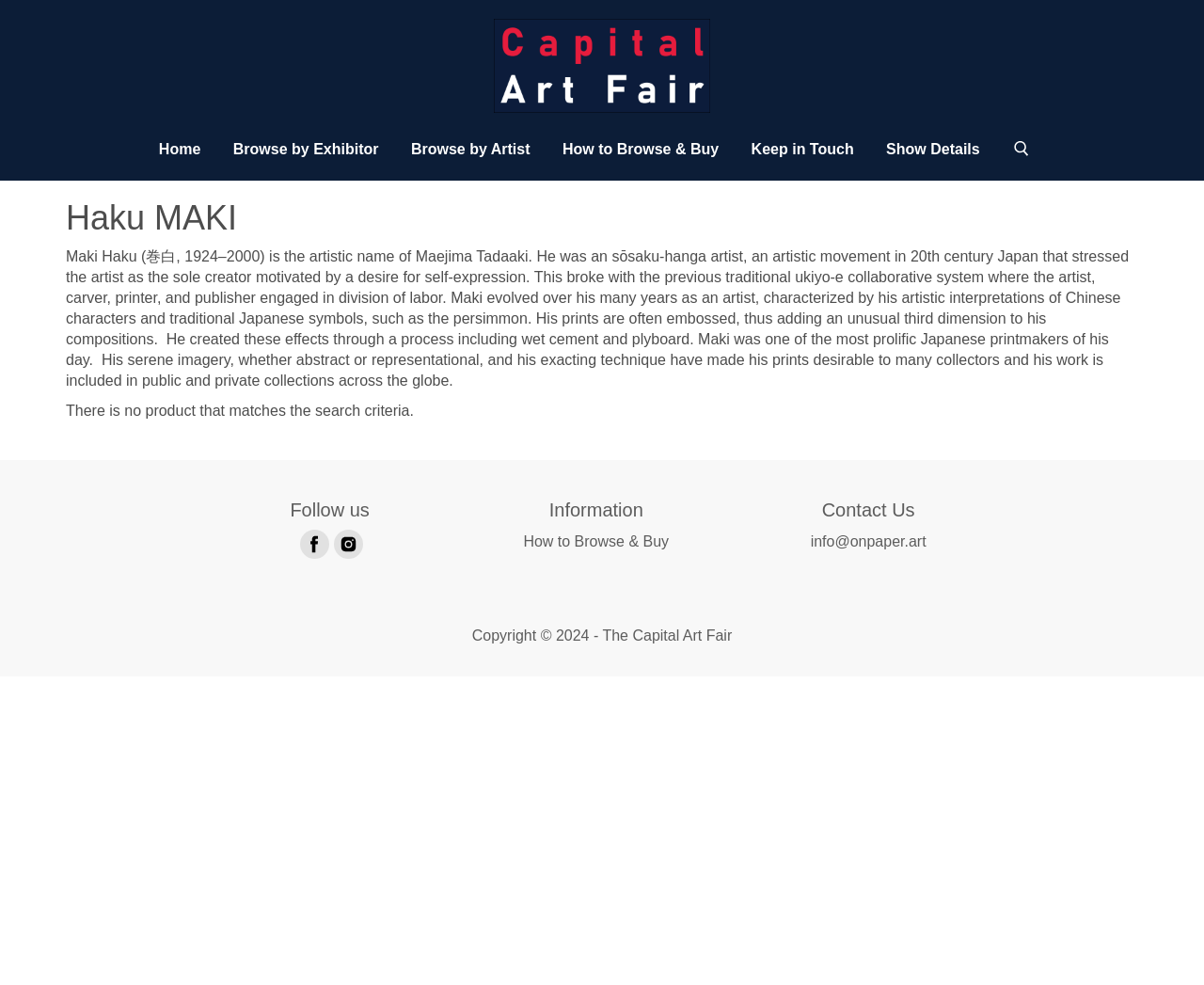Please specify the coordinates of the bounding box for the element that should be clicked to carry out this instruction: "Find us on Facebook". The coordinates must be four float numbers between 0 and 1, formatted as [left, top, right, bottom].

[0.246, 0.534, 0.274, 0.569]